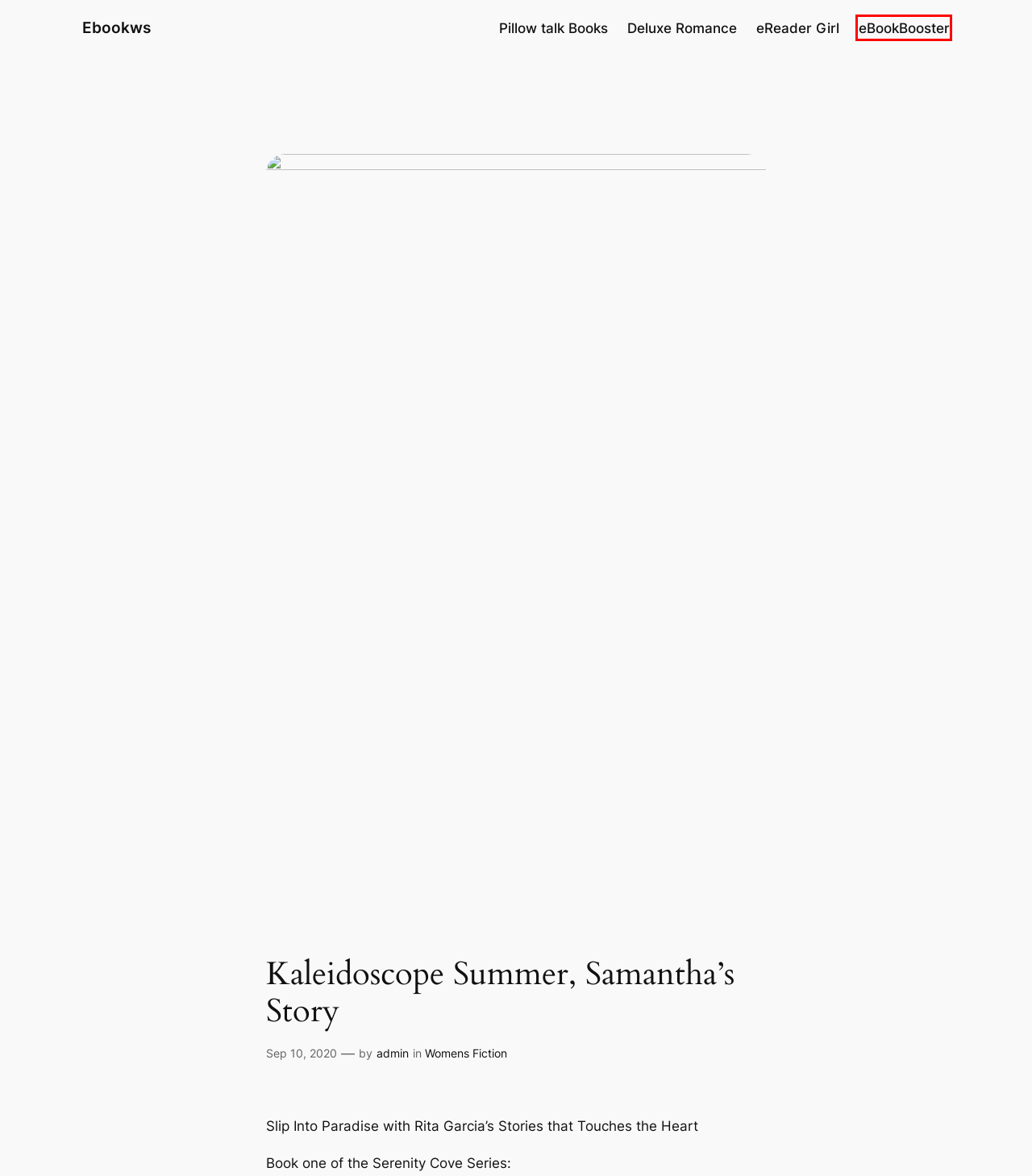You are presented with a screenshot of a webpage containing a red bounding box around an element. Determine which webpage description best describes the new webpage after clicking on the highlighted element. Here are the candidates:
A. Ebookws
B. Womens Fiction – Ebookws
C. Get E-book Deals In All Genre To Your Inbox Daily | EReader Girl
D. PILLOW TALK BOOKS - Free Online Romance Books
E. Order - eBook Booster Promotional Services
F. Deluxe Romance - Free Romance Books Sent To Your Email Daily
G. Amazon.com
H. Whither Thou Goest – Ebookws

E